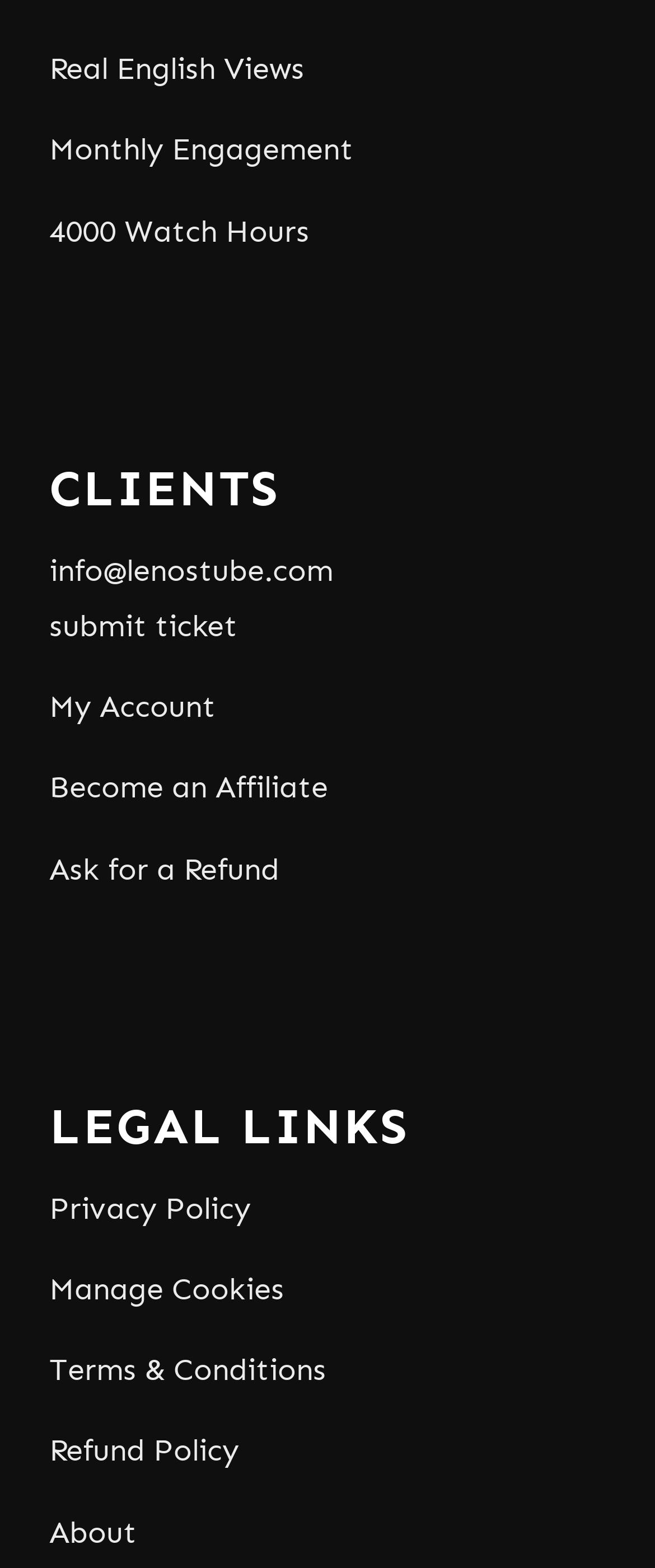Pinpoint the bounding box coordinates of the element you need to click to execute the following instruction: "Contact us". The bounding box should be represented by four float numbers between 0 and 1, in the format [left, top, right, bottom].

[0.075, 0.355, 0.508, 0.374]